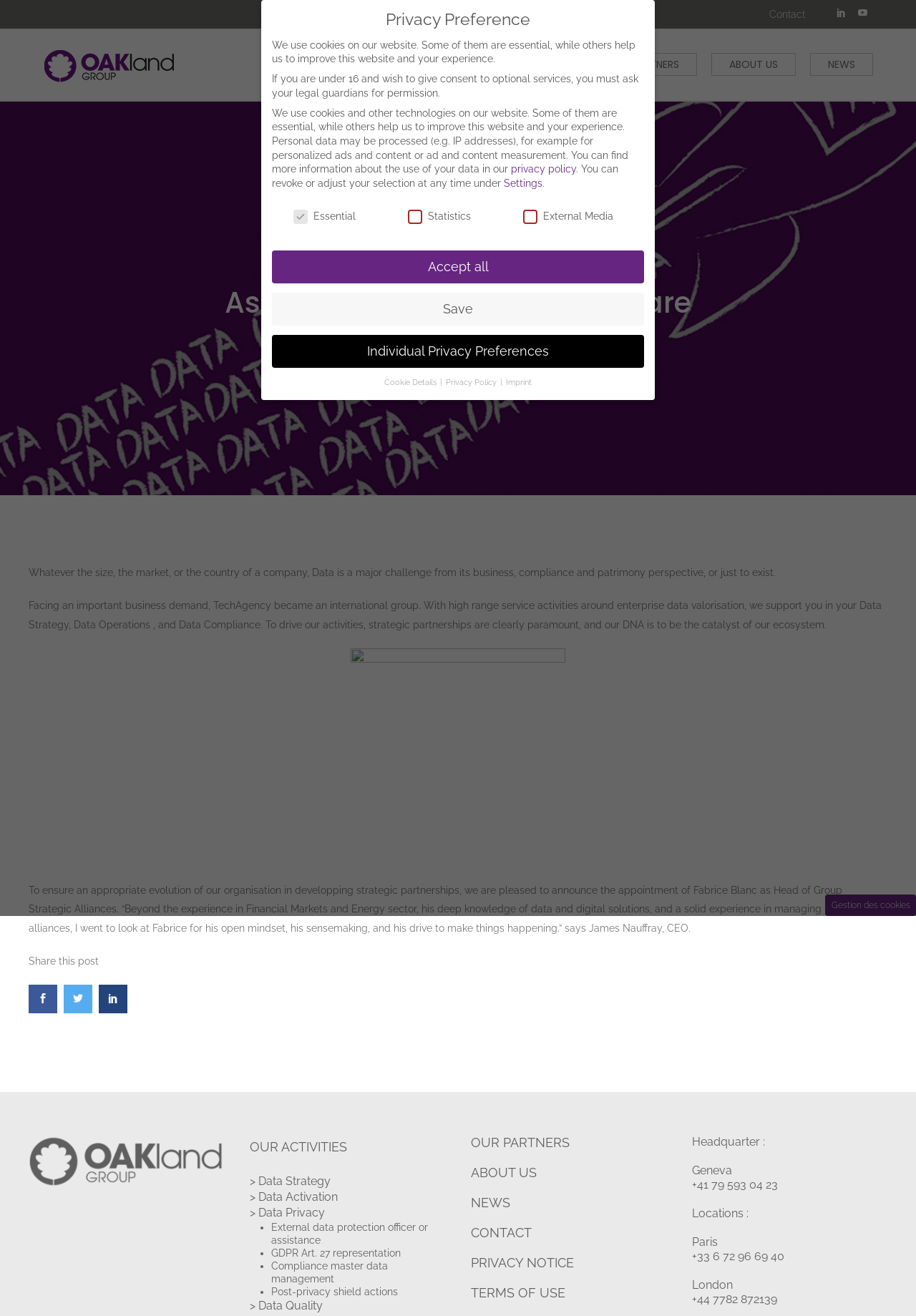What is the role of Fabrice Blanc?
Answer with a single word or phrase, using the screenshot for reference.

Head of Group Strategic Alliances